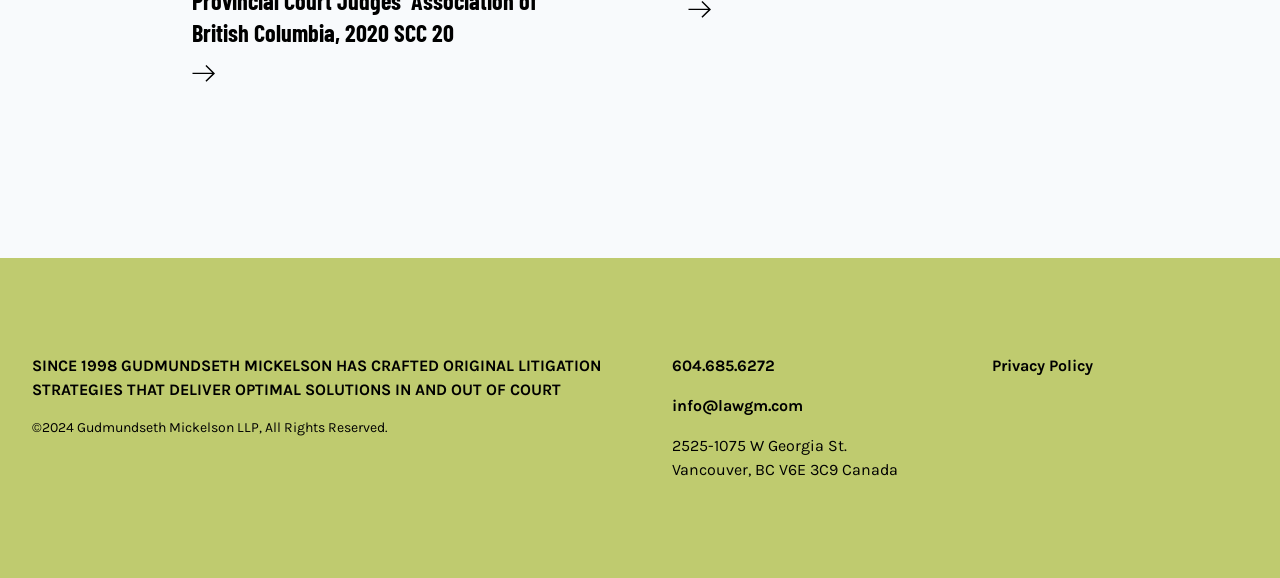What is the phone number of the law firm?
Use the screenshot to answer the question with a single word or phrase.

604.685.6272